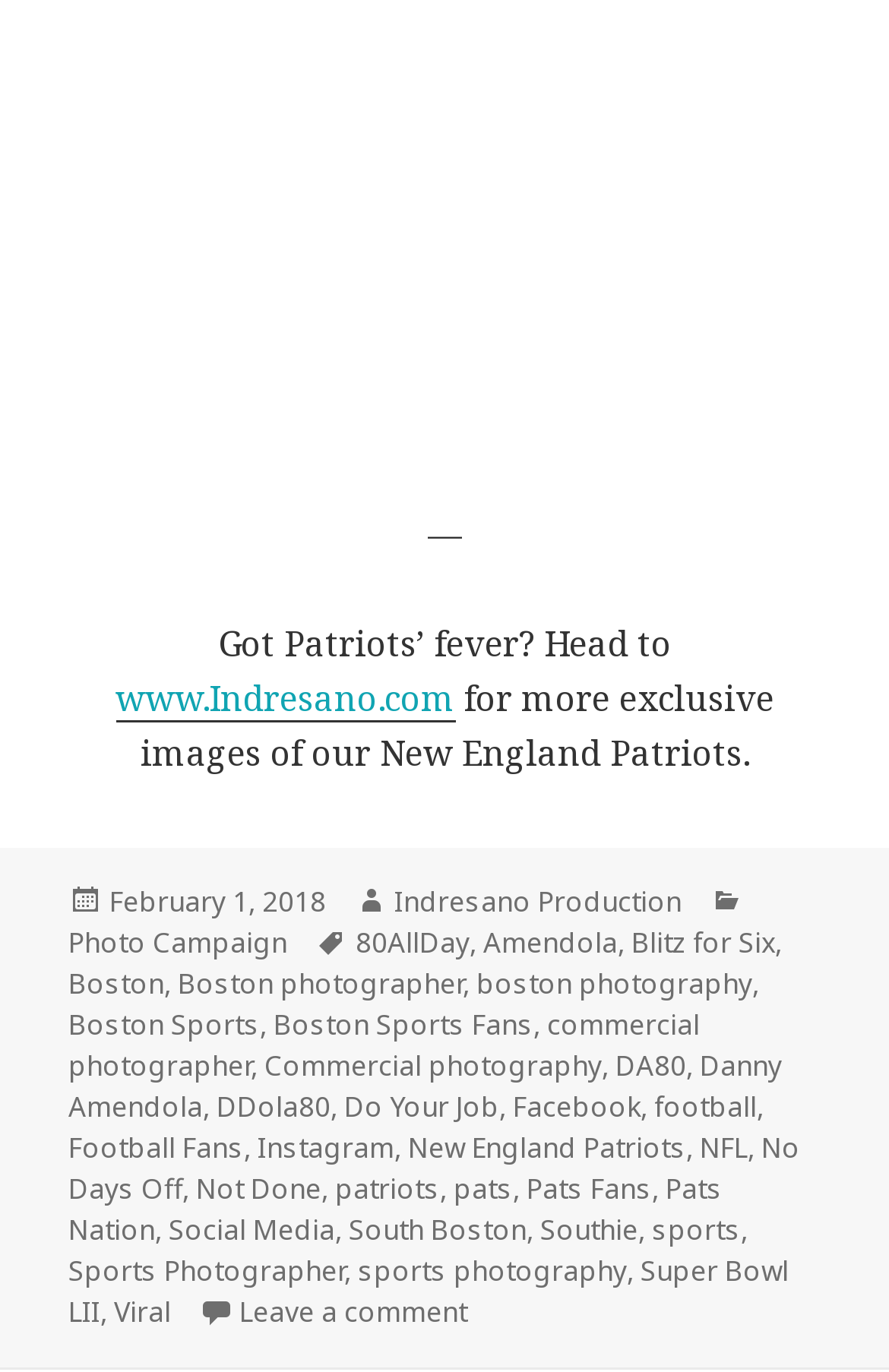Could you locate the bounding box coordinates for the section that should be clicked to accomplish this task: "Check out the photographer's work on Facebook".

[0.577, 0.792, 0.72, 0.822]